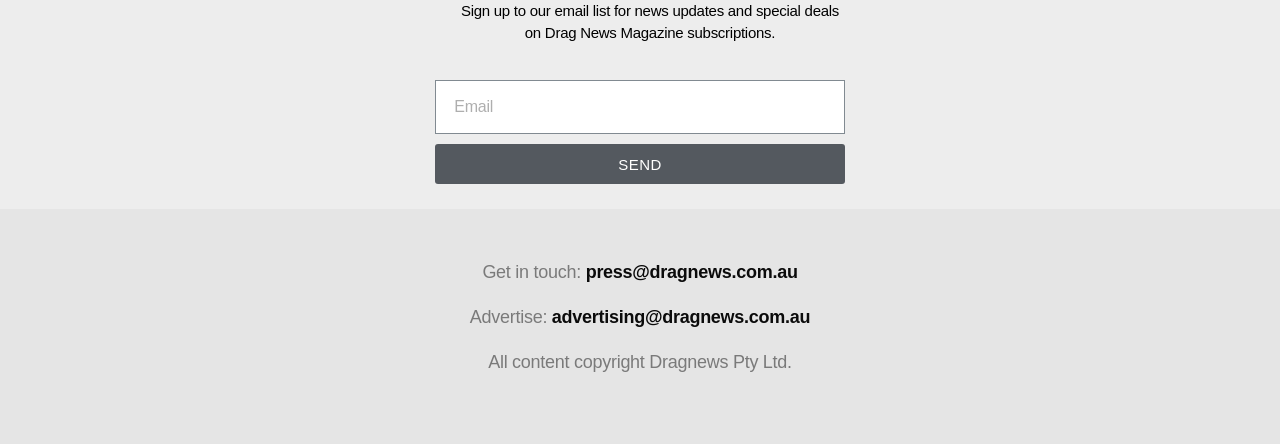Give a one-word or one-phrase response to the question: 
What is the purpose of the email textbox?

To sign up for news updates